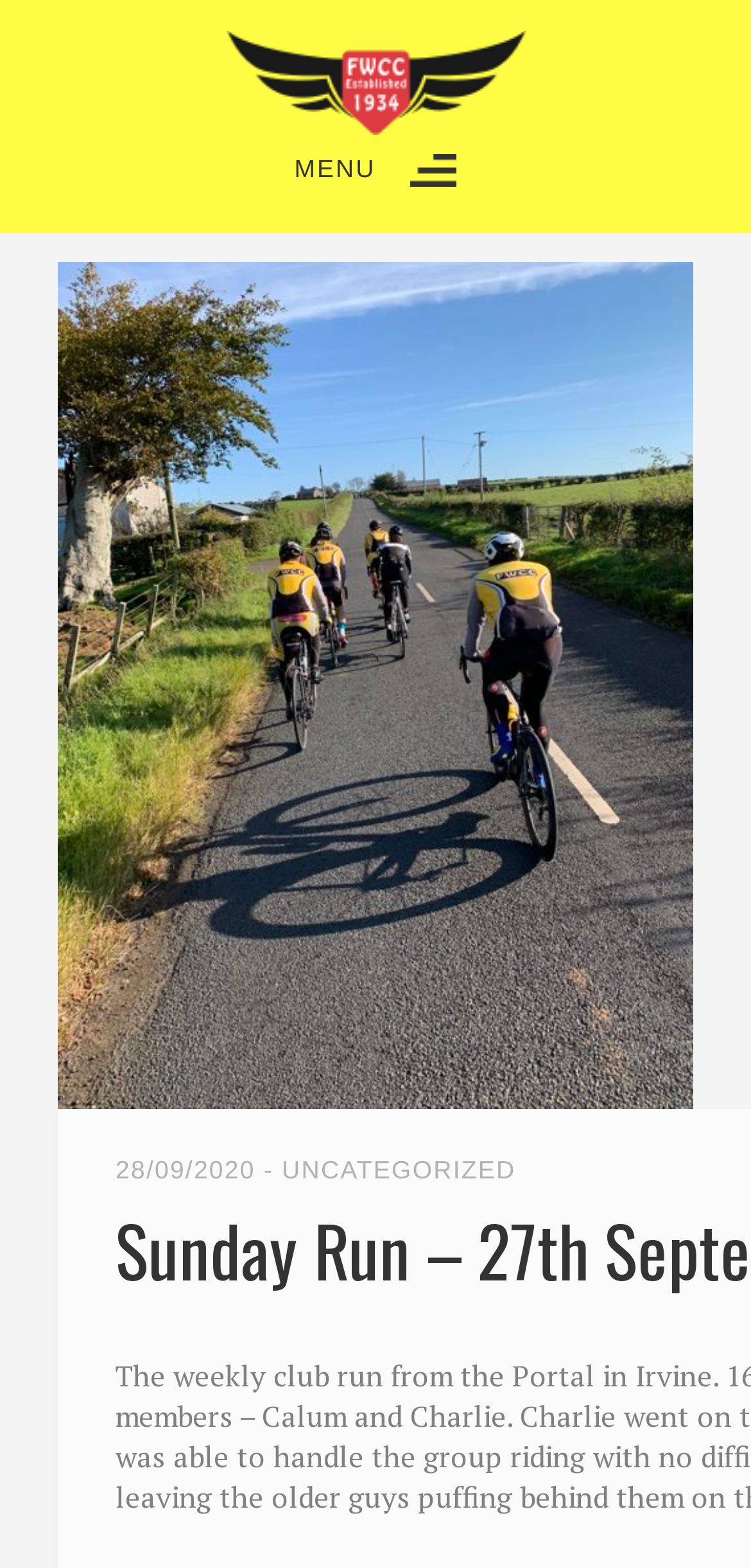What is the primary heading on this webpage?

Sunday Run – 27th September 2020